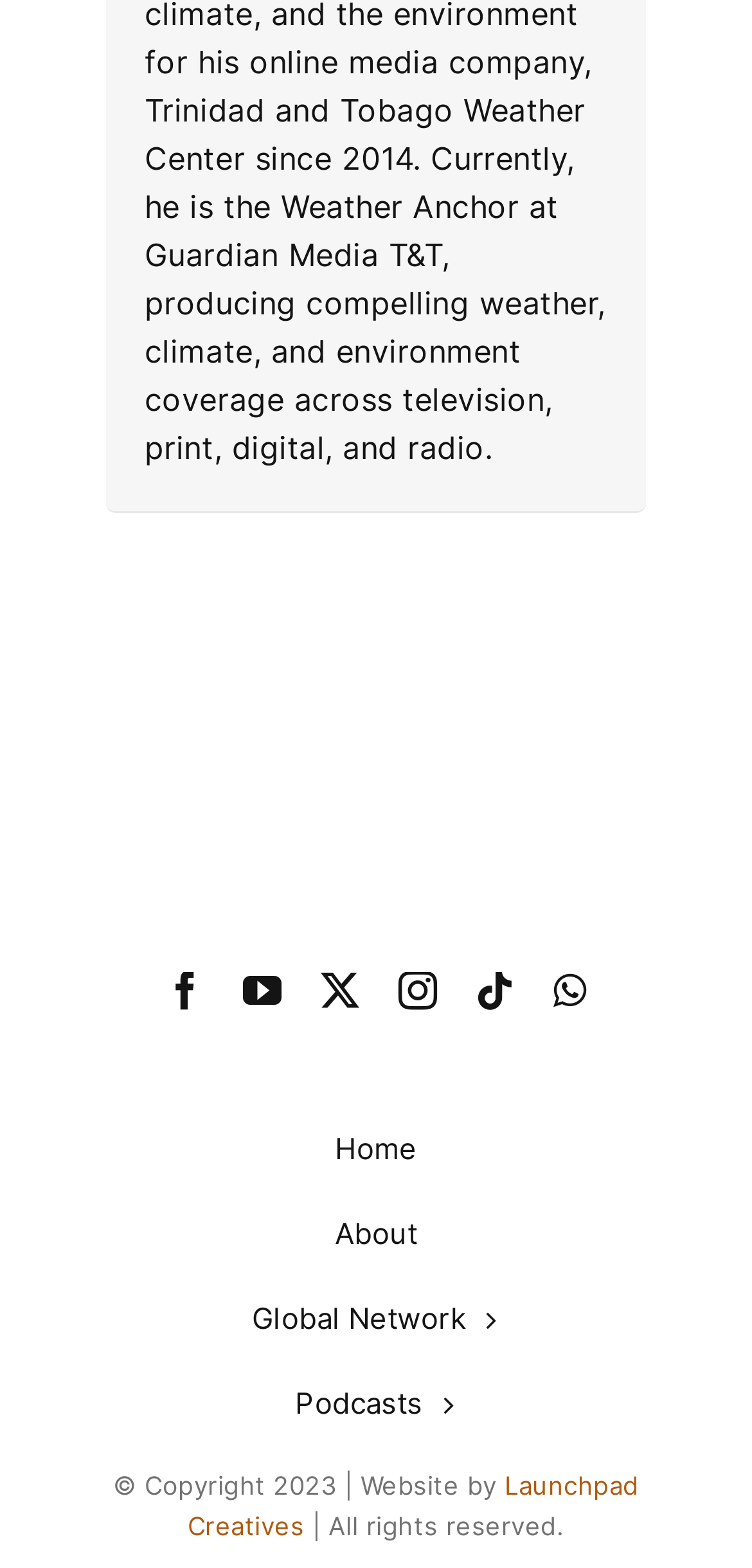Using the information in the image, could you please answer the following question in detail:
Who designed the website?

I found the text 'Website by Launchpad Creatives' at the bottom of the webpage, which indicates that Launchpad Creatives designed the website.